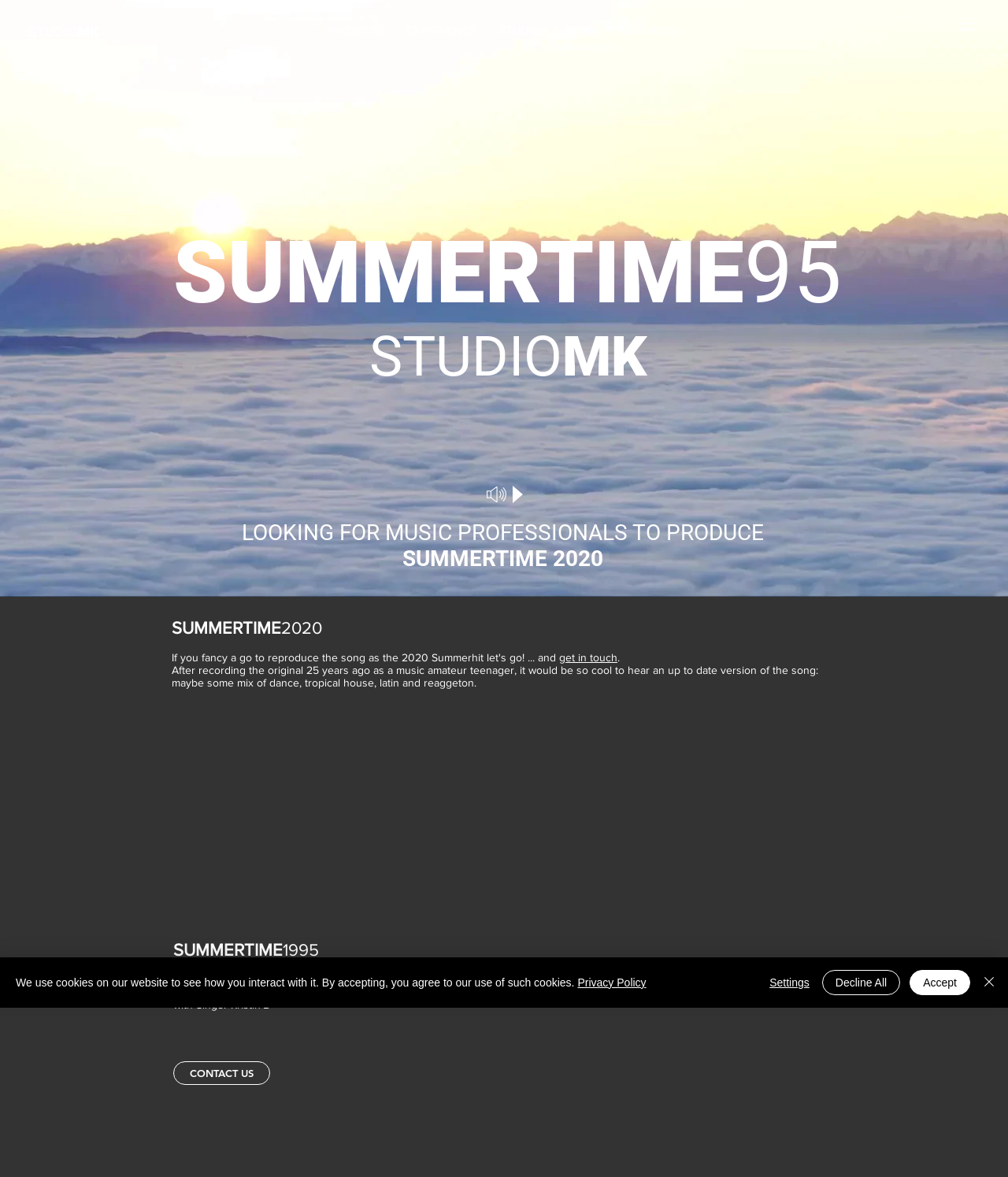Please find the bounding box coordinates of the element that you should click to achieve the following instruction: "Click the 'get in touch' link". The coordinates should be presented as four float numbers between 0 and 1: [left, top, right, bottom].

[0.555, 0.553, 0.612, 0.564]